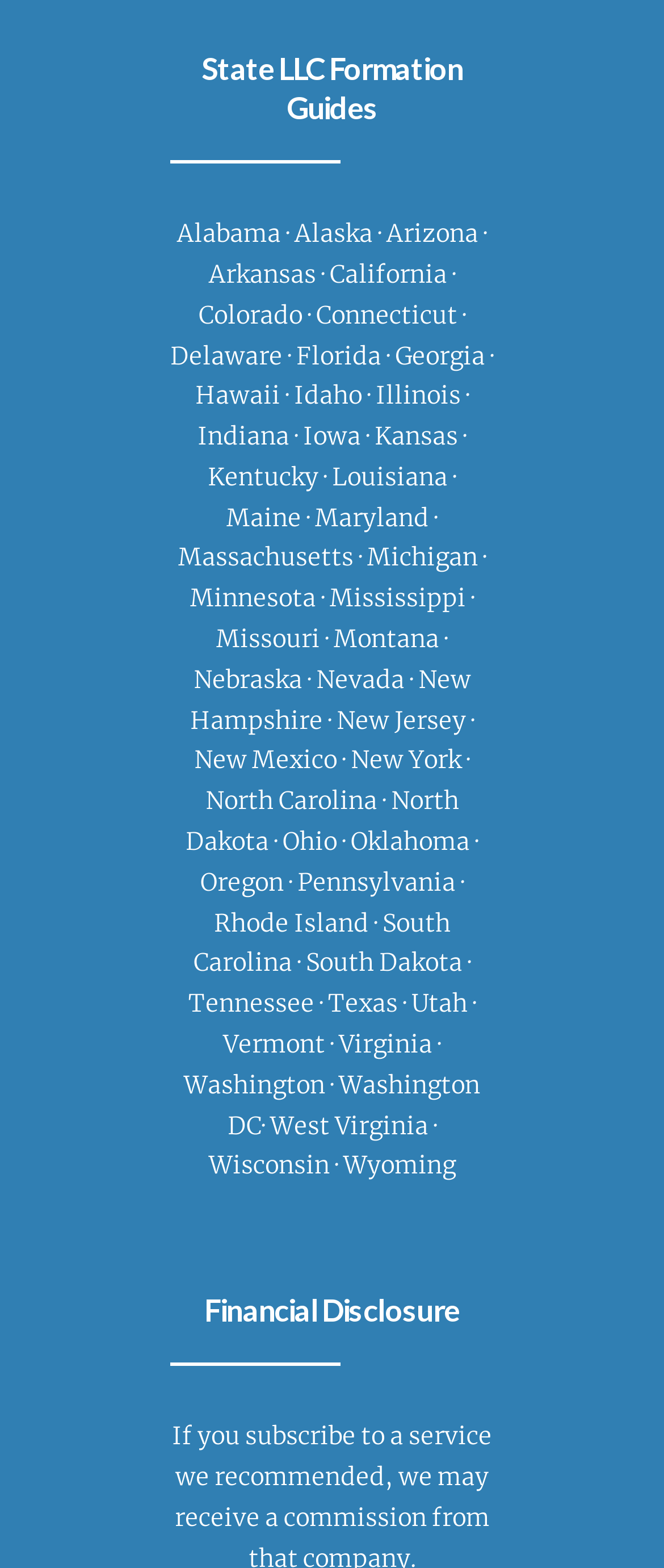Please identify the bounding box coordinates of the element's region that should be clicked to execute the following instruction: "View California formation guide". The bounding box coordinates must be four float numbers between 0 and 1, i.e., [left, top, right, bottom].

[0.496, 0.165, 0.673, 0.185]